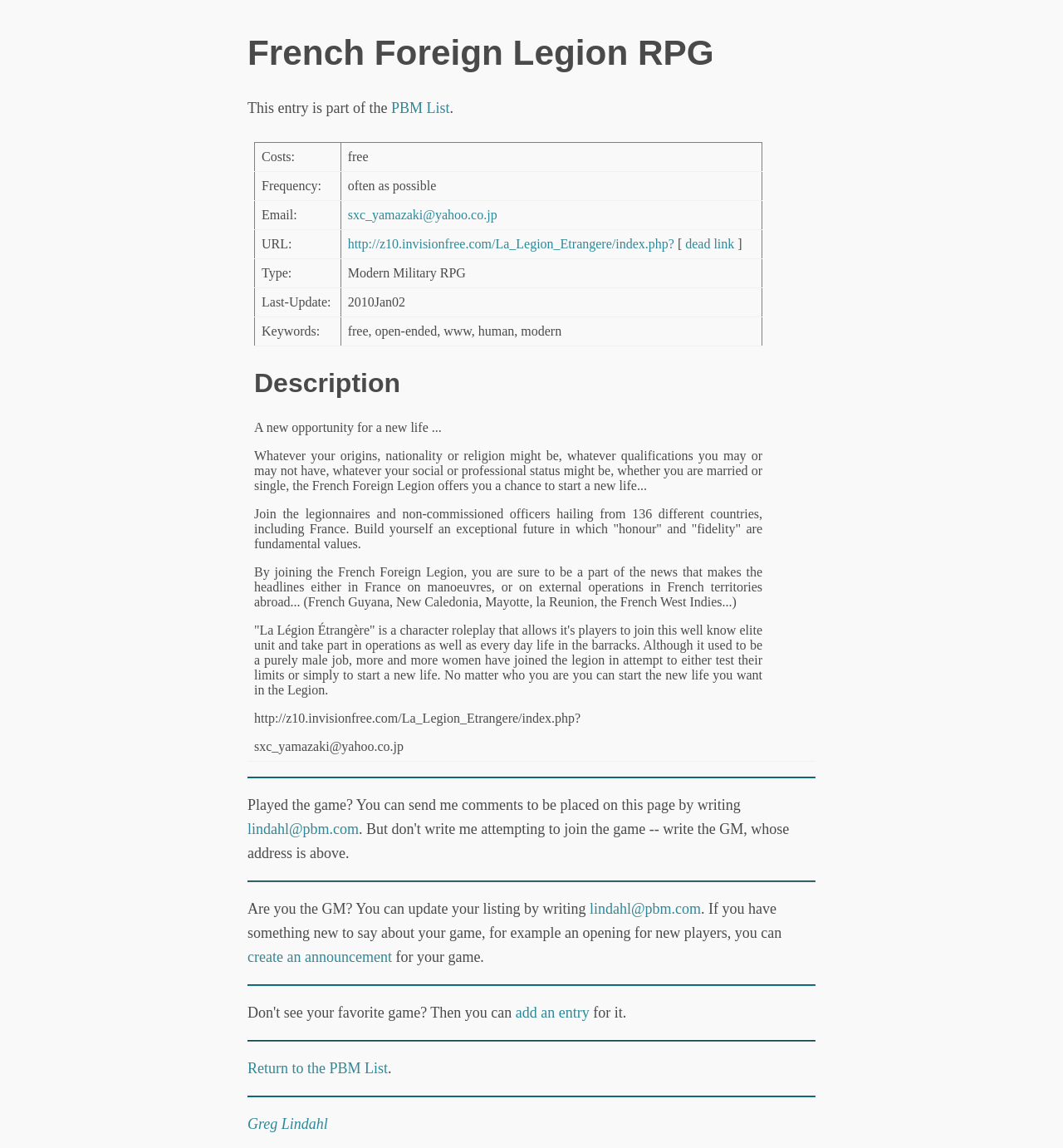Locate the bounding box of the UI element described in the following text: "http://z10.invisionfree.com/La_Legion_Etrangere/index.php?".

[0.327, 0.206, 0.634, 0.219]